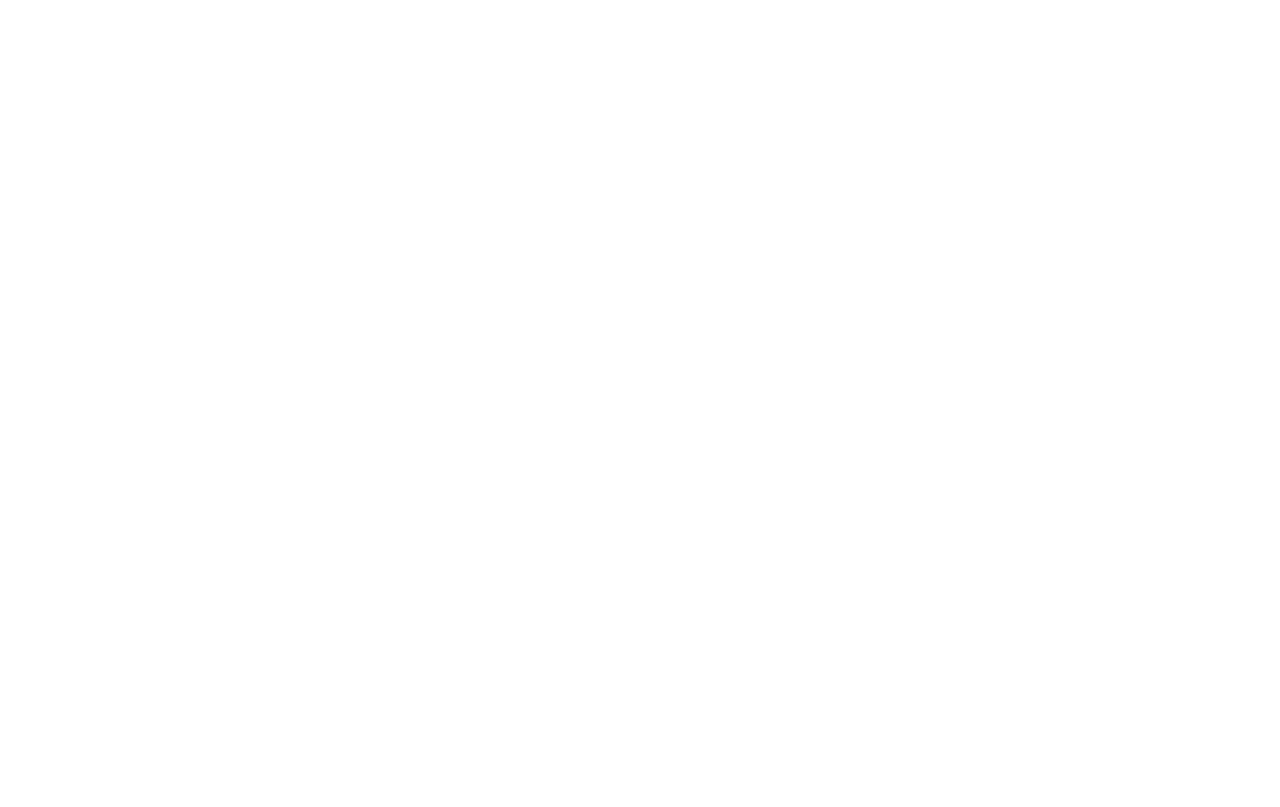Identify the bounding box coordinates of the section that should be clicked to achieve the task described: "View the 'Kerbal Space Program' thread".

None